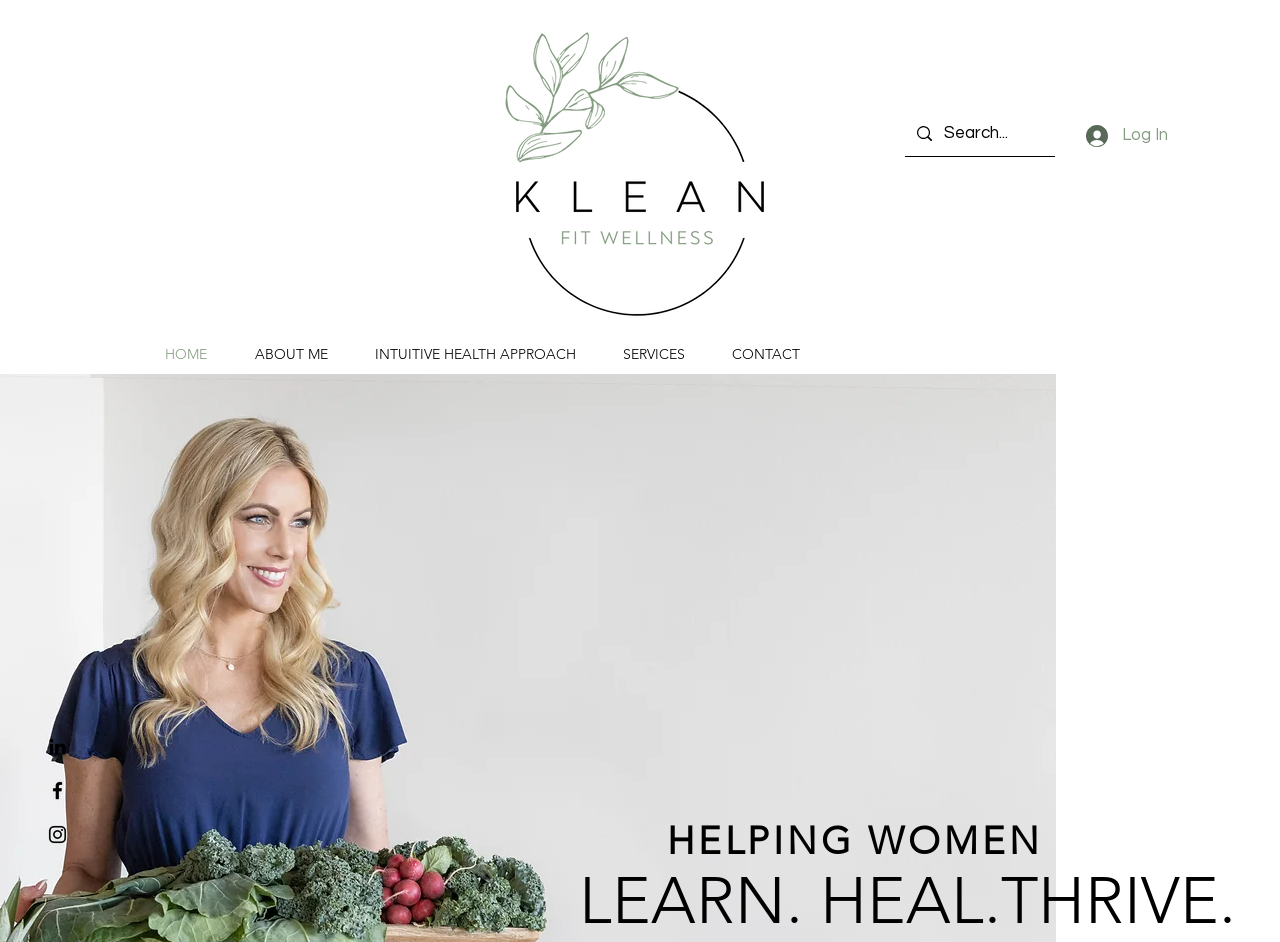What is the text at the bottom of the page?
Refer to the image and answer the question using a single word or phrase.

LEARN. HEAL.THRIVE.